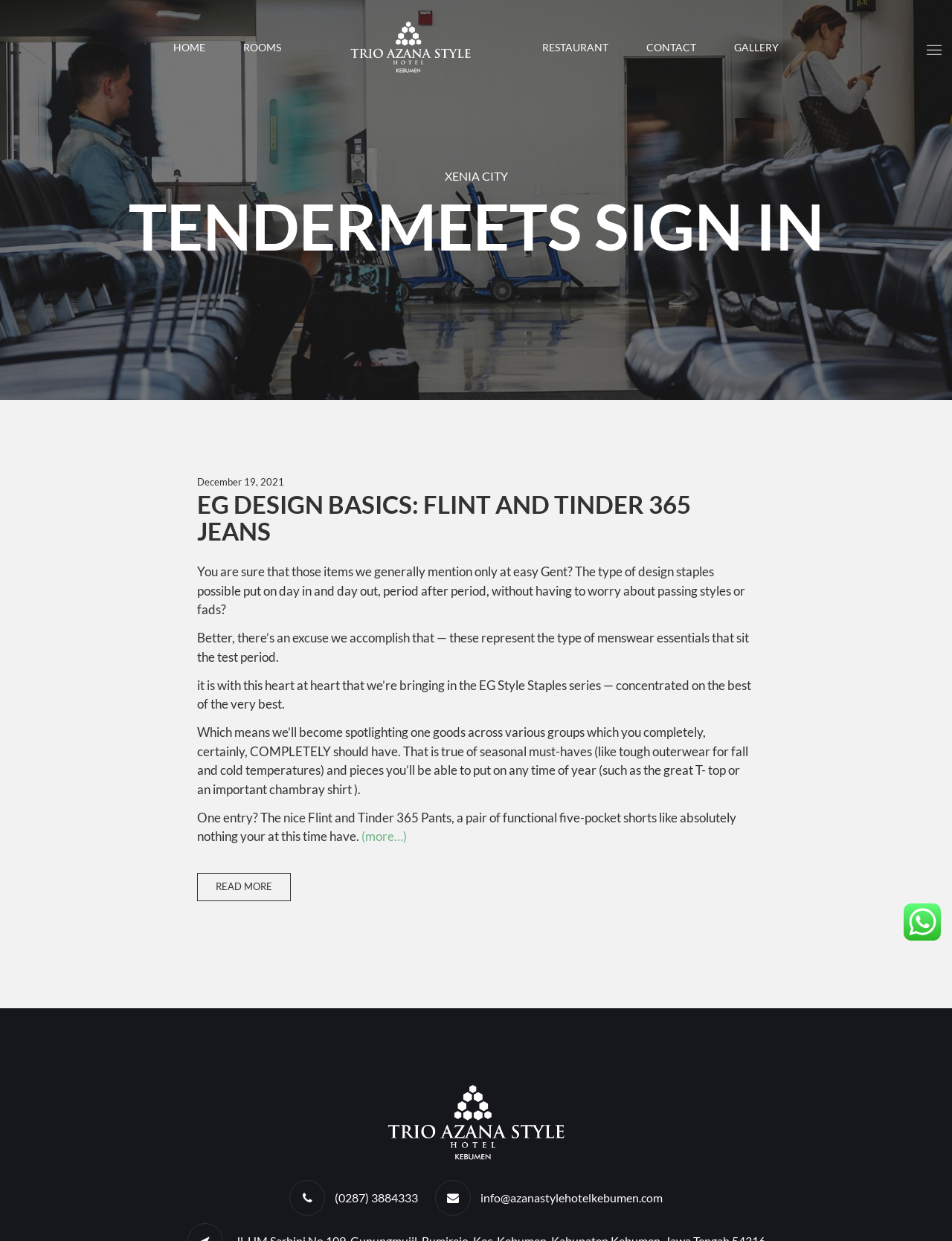Identify the coordinates of the bounding box for the element that must be clicked to accomplish the instruction: "Go to the sitemap".

None